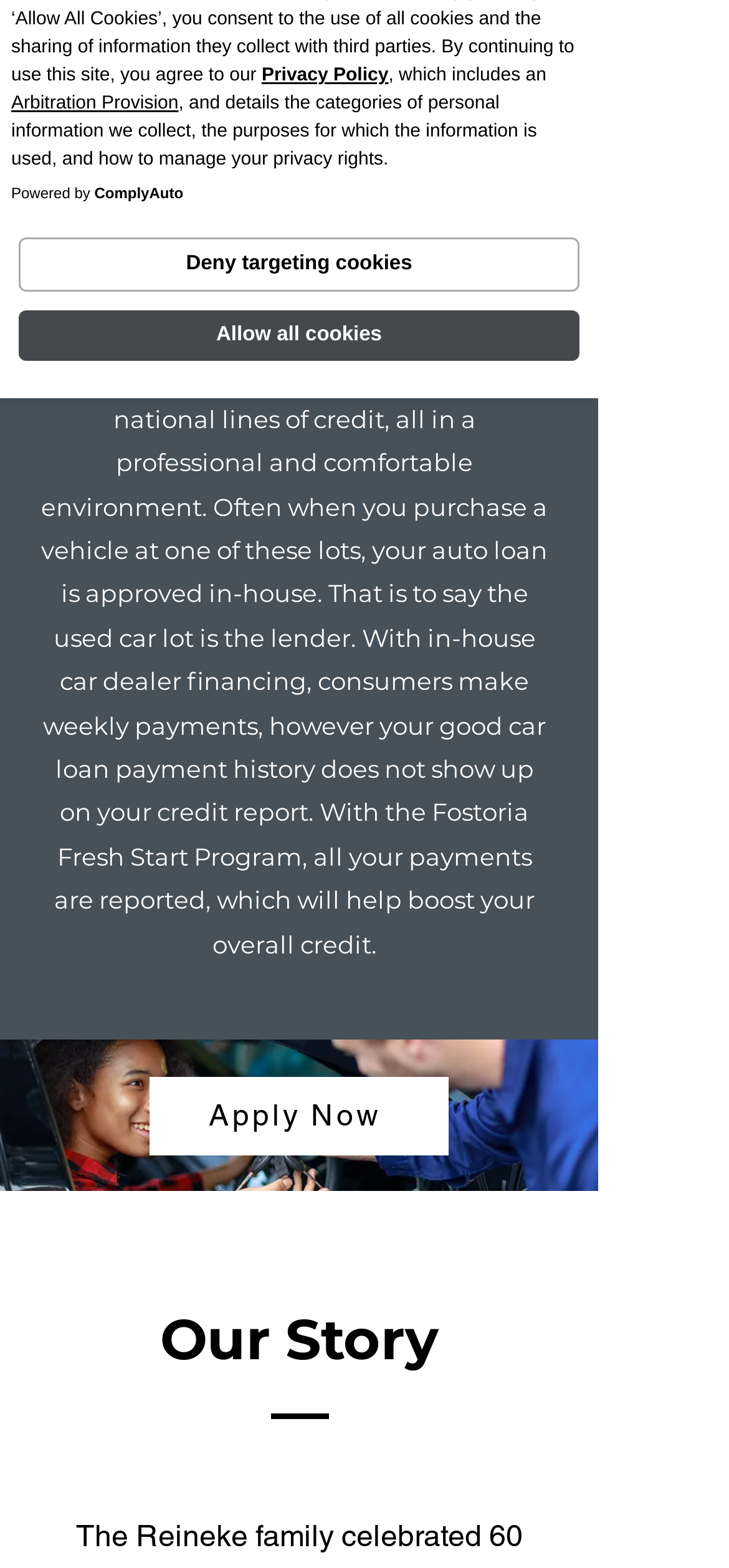Based on the element description Deny targeting cookies, identify the bounding box coordinates for the UI element. The coordinates should be in the format (top-left x, top-left y, bottom-right x, bottom-right y) and within the 0 to 1 range.

[0.026, 0.151, 0.795, 0.186]